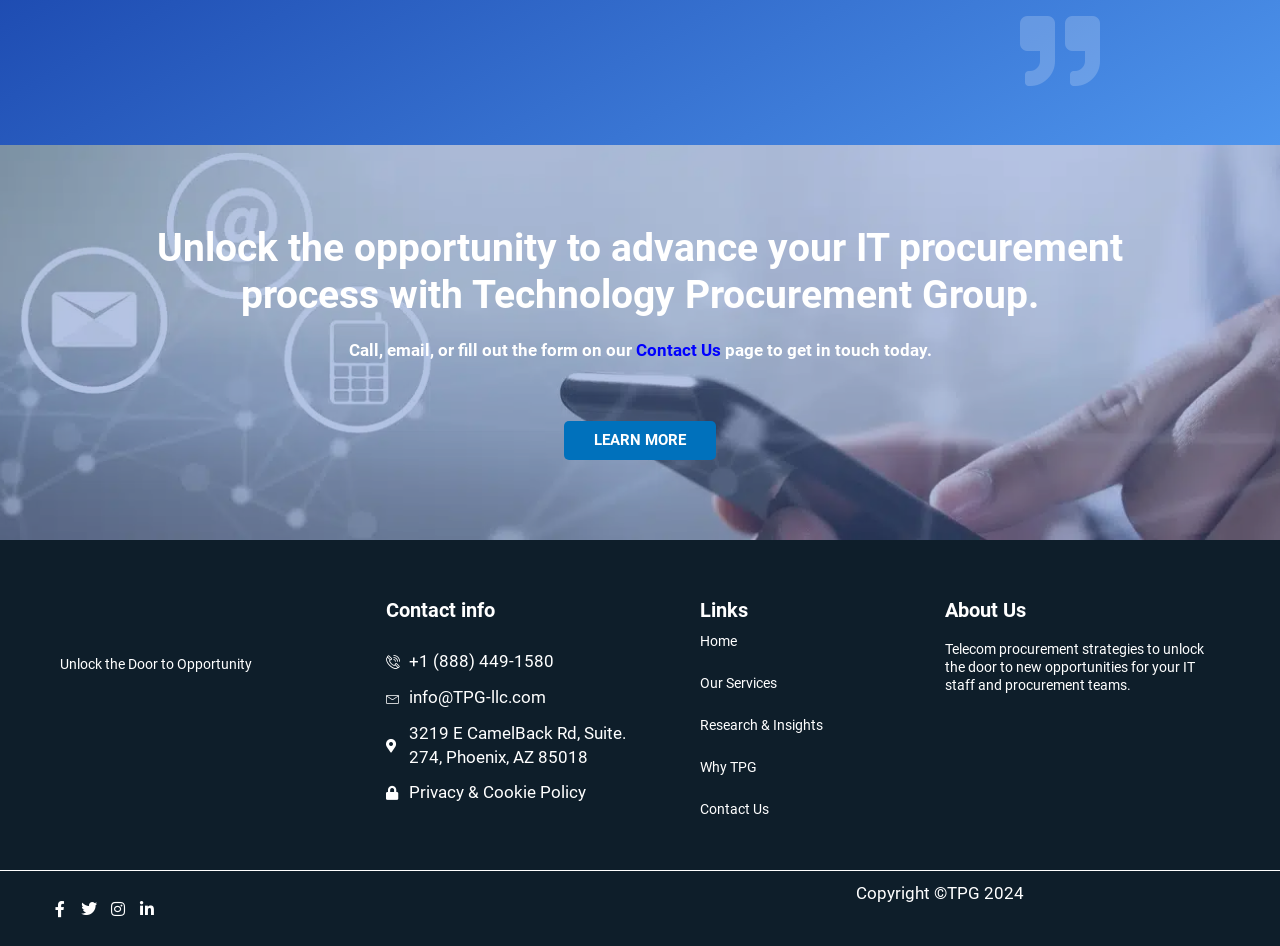Examine the image carefully and respond to the question with a detailed answer: 
What is the address of the company?

I found the address by looking at the contact information section, where it is listed as '3219 E CamelBack Rd, Suite. 274, Phoenix, AZ 85018'.